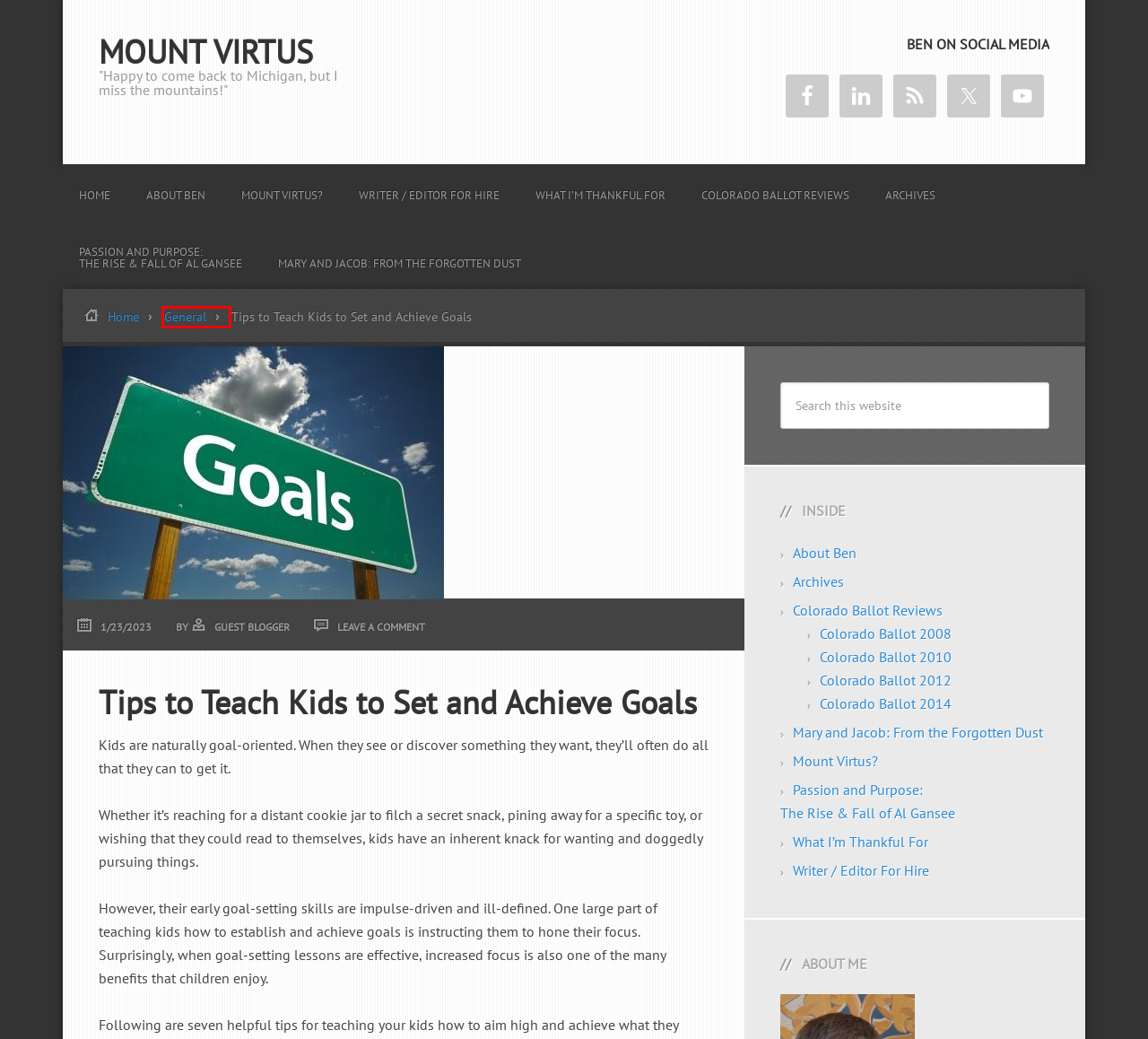You have been given a screenshot of a webpage, where a red bounding box surrounds a UI element. Identify the best matching webpage description for the page that loads after the element in the bounding box is clicked. Options include:
A. Guest Blogger
B. Archives
C. Writer / Editor For Hire
D. What I’m Thankful For
E. General
F. About Ben
G. Mount Virtus – "Happy to come back to Michigan, but I miss the mountains!"
H. Colorado Ballot 2014

E